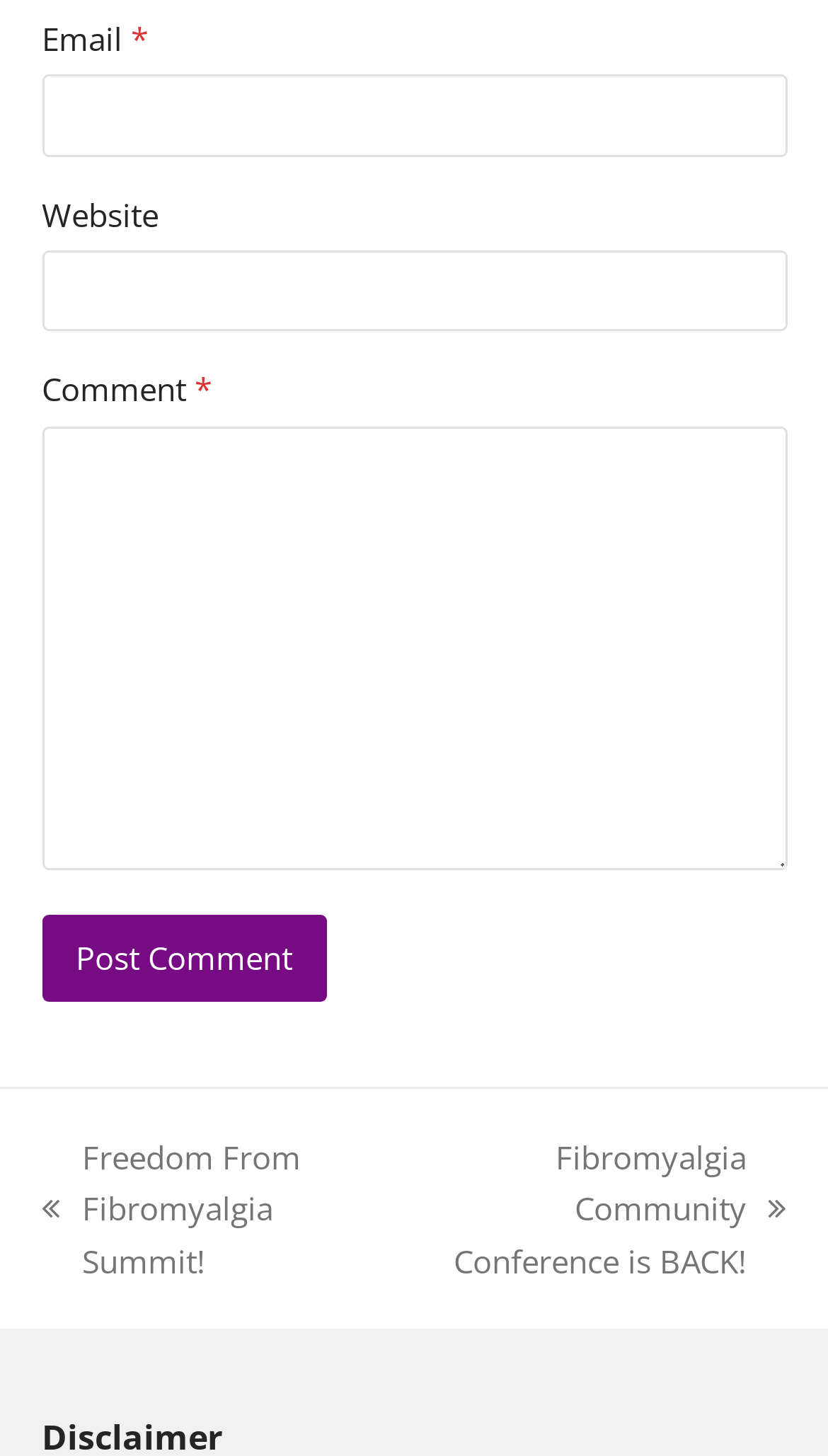Locate the bounding box coordinates for the element described below: "parent_node: Comment * name="comment"". The coordinates must be four float values between 0 and 1, formatted as [left, top, right, bottom].

[0.05, 0.293, 0.95, 0.597]